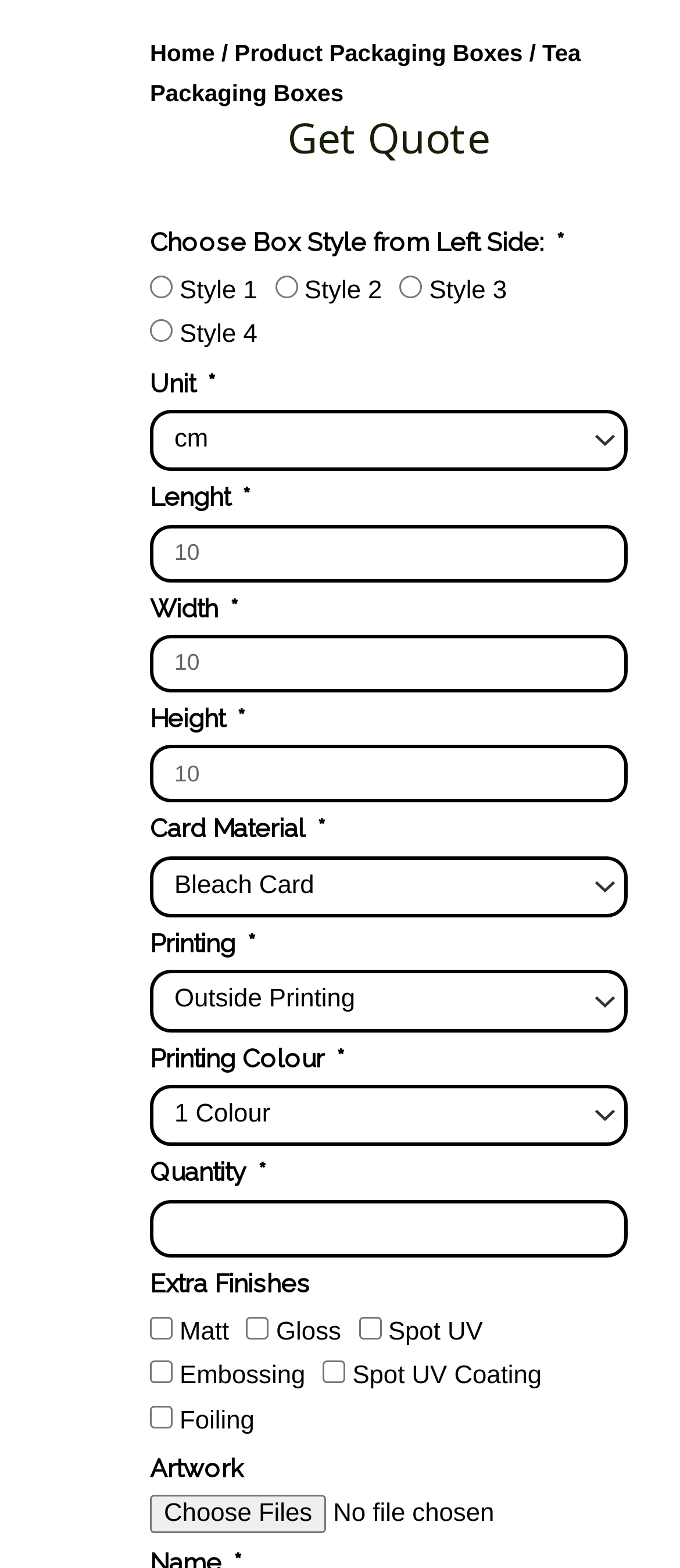Using details from the image, please answer the following question comprehensively:
Can I select multiple extra finishes?

There are multiple checkboxes for selecting extra finishes, such as Matt, Gloss, Spot UV, etc. The user can select multiple checkboxes to choose multiple extra finishes.